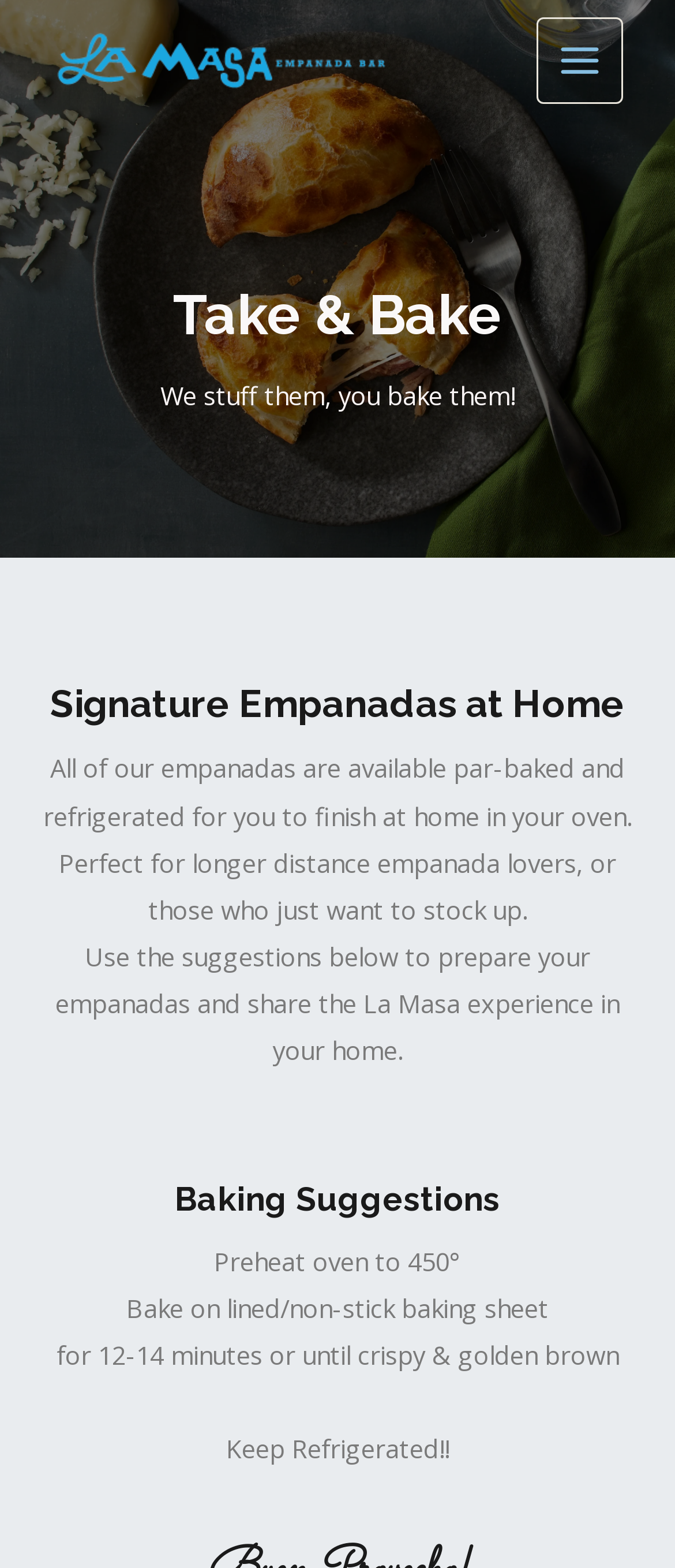How long should empanadas be baked in the oven?
Use the image to answer the question with a single word or phrase.

12-14 minutes